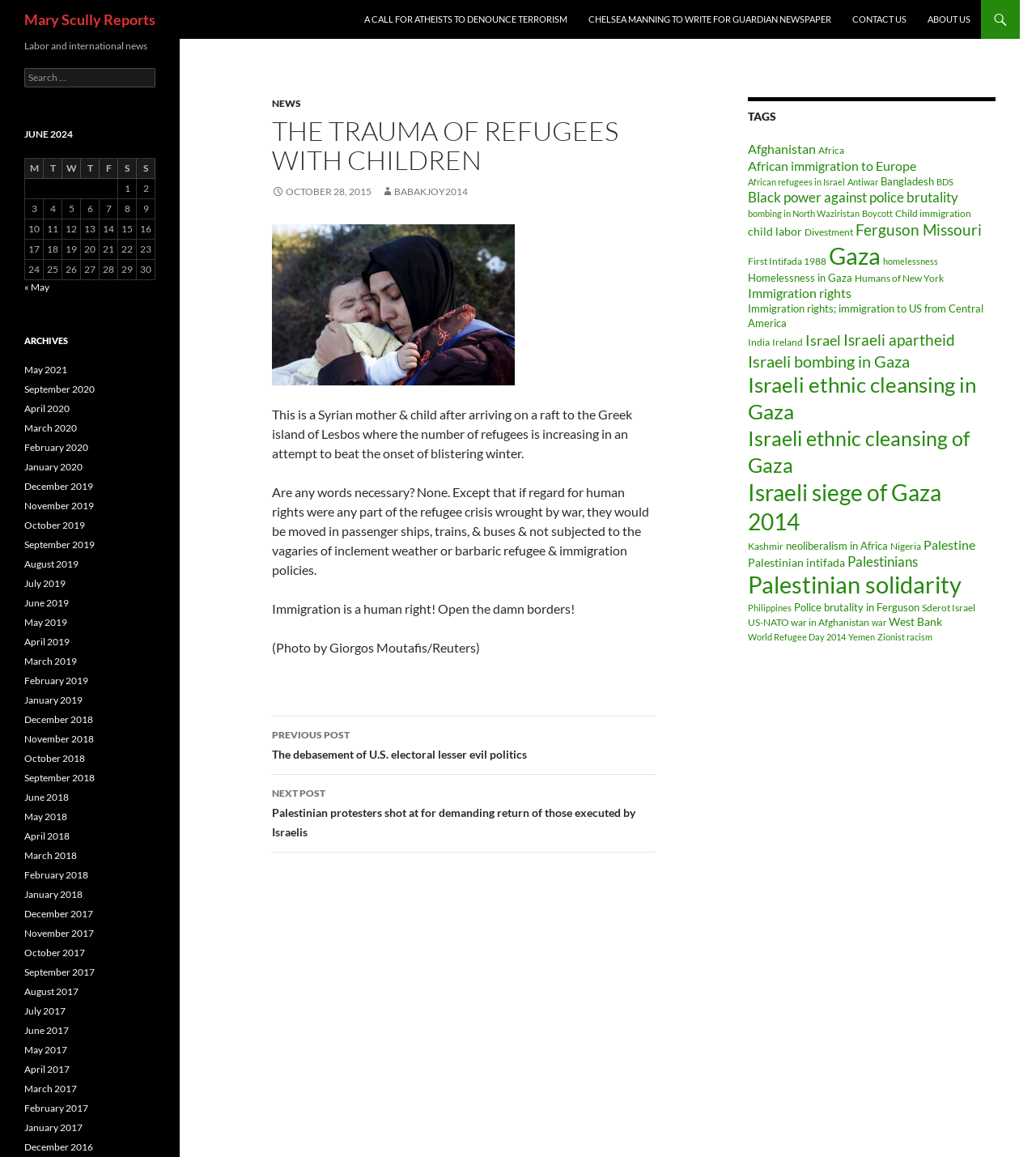Please find the main title text of this webpage.

Mary Scully Reports